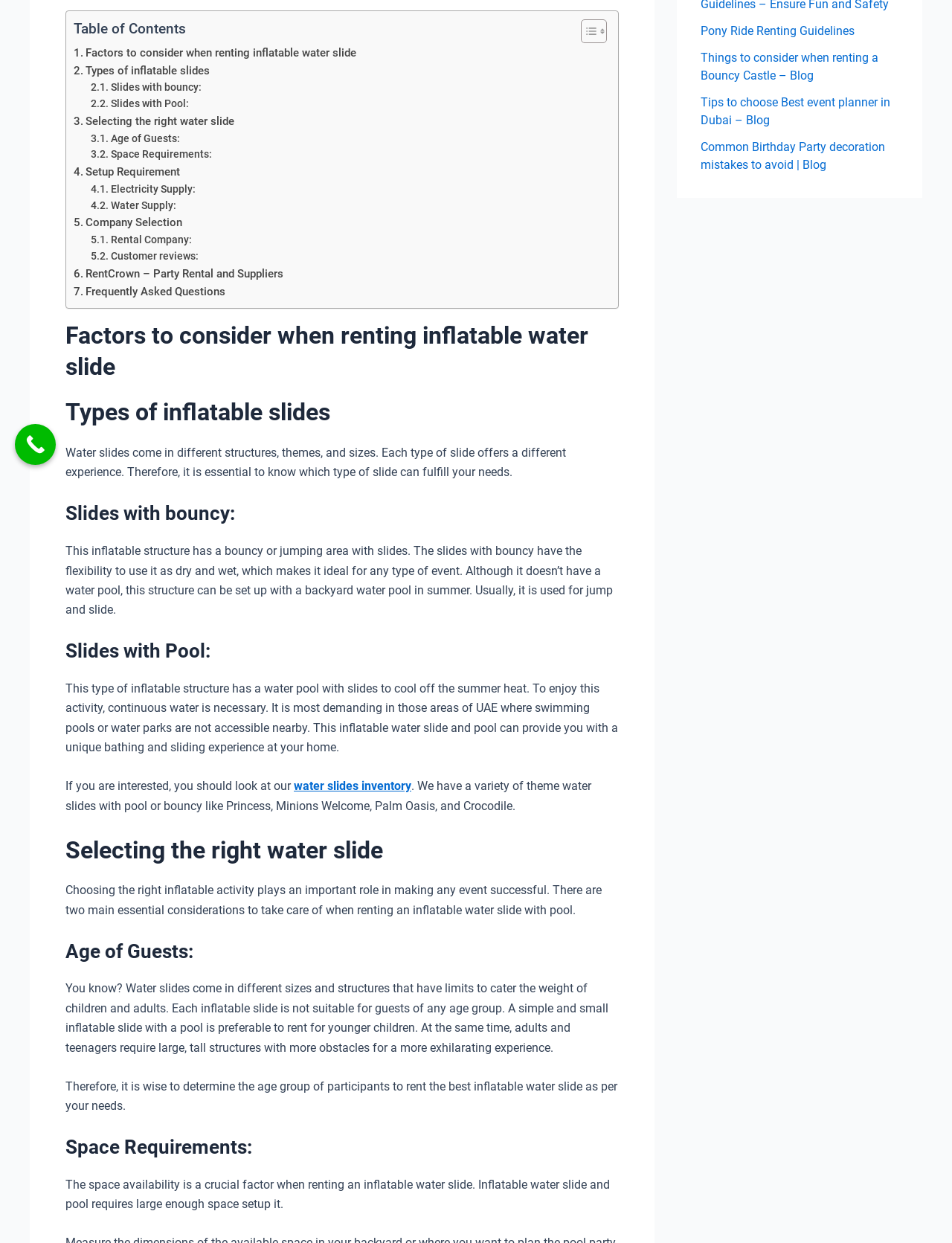Given the description of the UI element: "Slides with Pool:", predict the bounding box coordinates in the form of [left, top, right, bottom], with each value being a float between 0 and 1.

[0.095, 0.077, 0.198, 0.091]